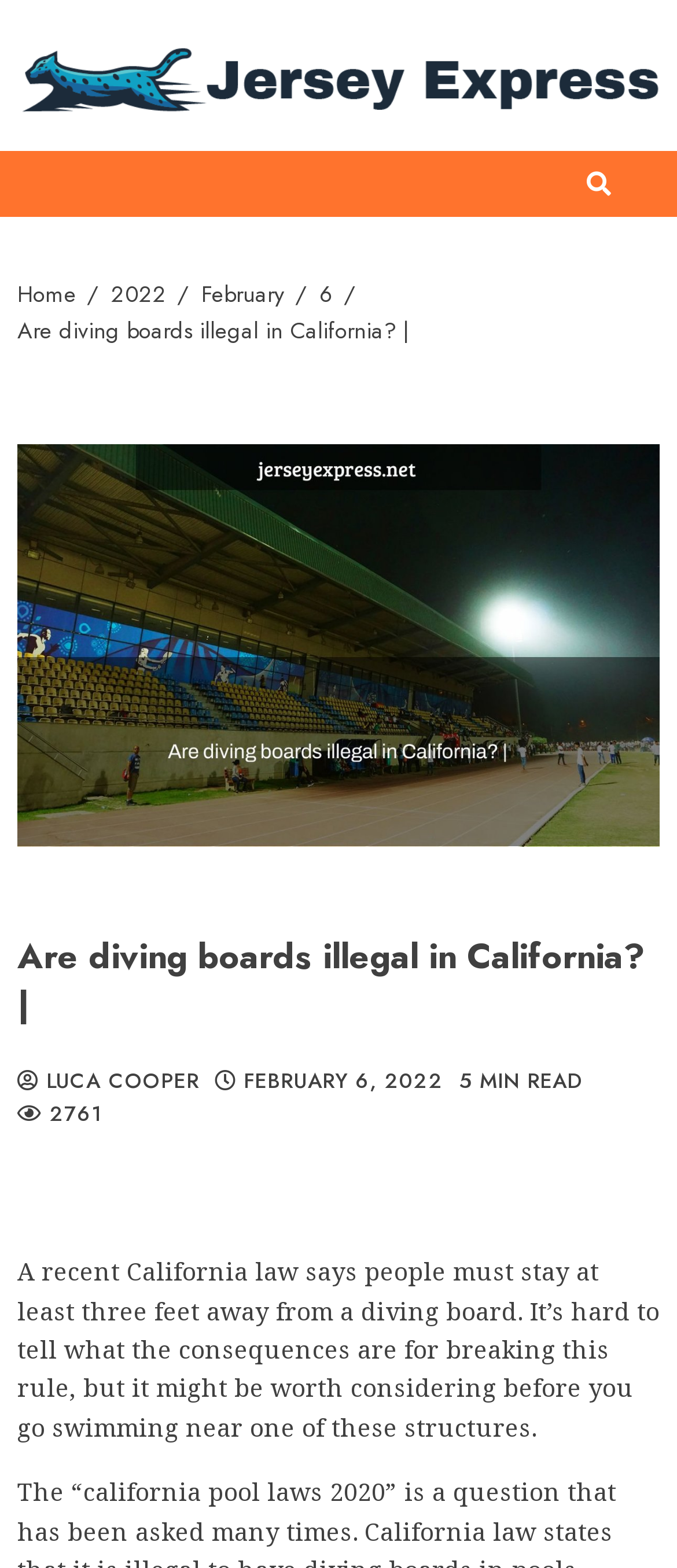Please mark the bounding box coordinates of the area that should be clicked to carry out the instruction: "view news".

None